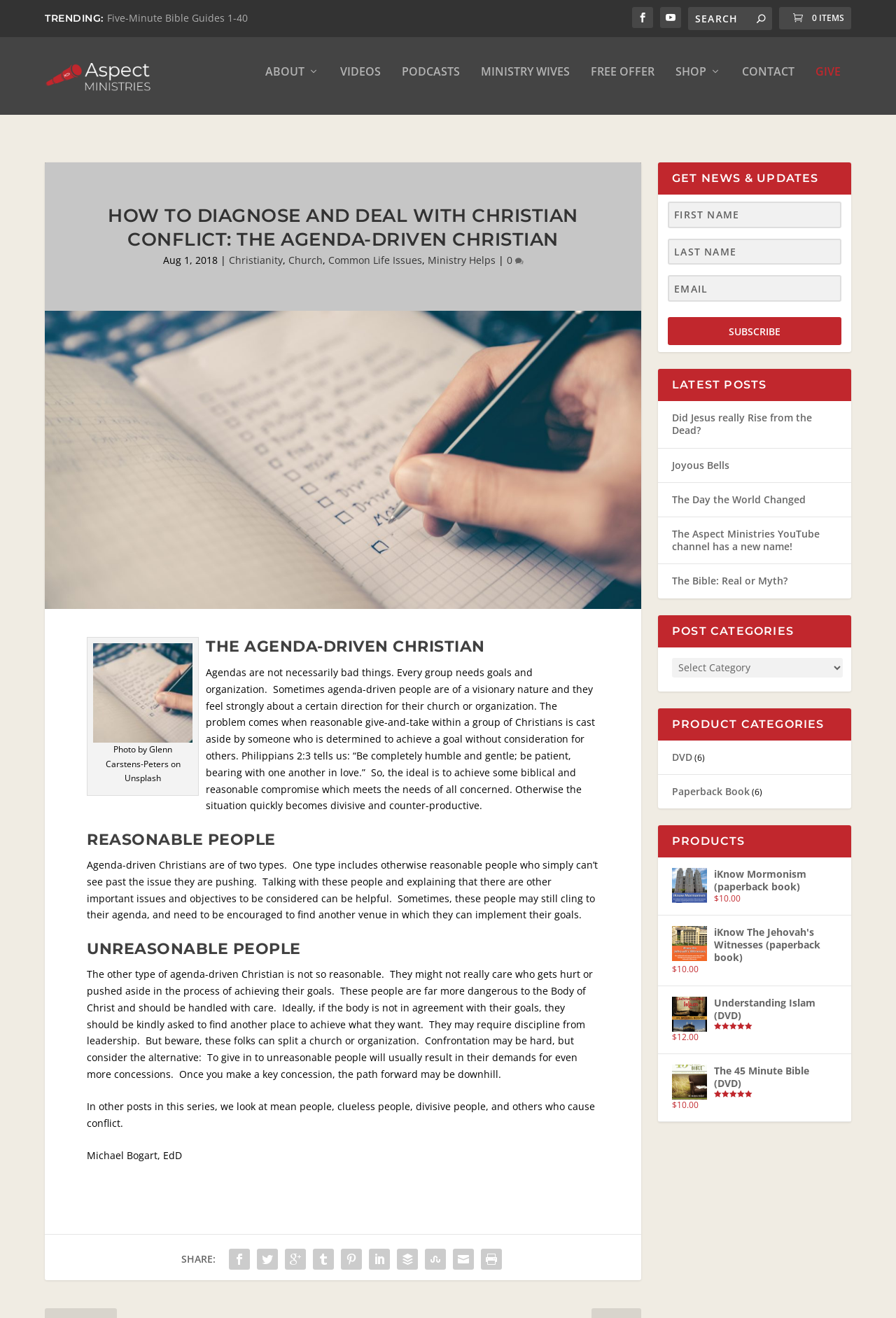Bounding box coordinates should be provided in the format (top-left x, top-left y, bottom-right x, bottom-right y) with all values between 0 and 1. Identify the bounding box for this UI element: Five-Minute Bible Guides 1-40

[0.119, 0.009, 0.276, 0.019]